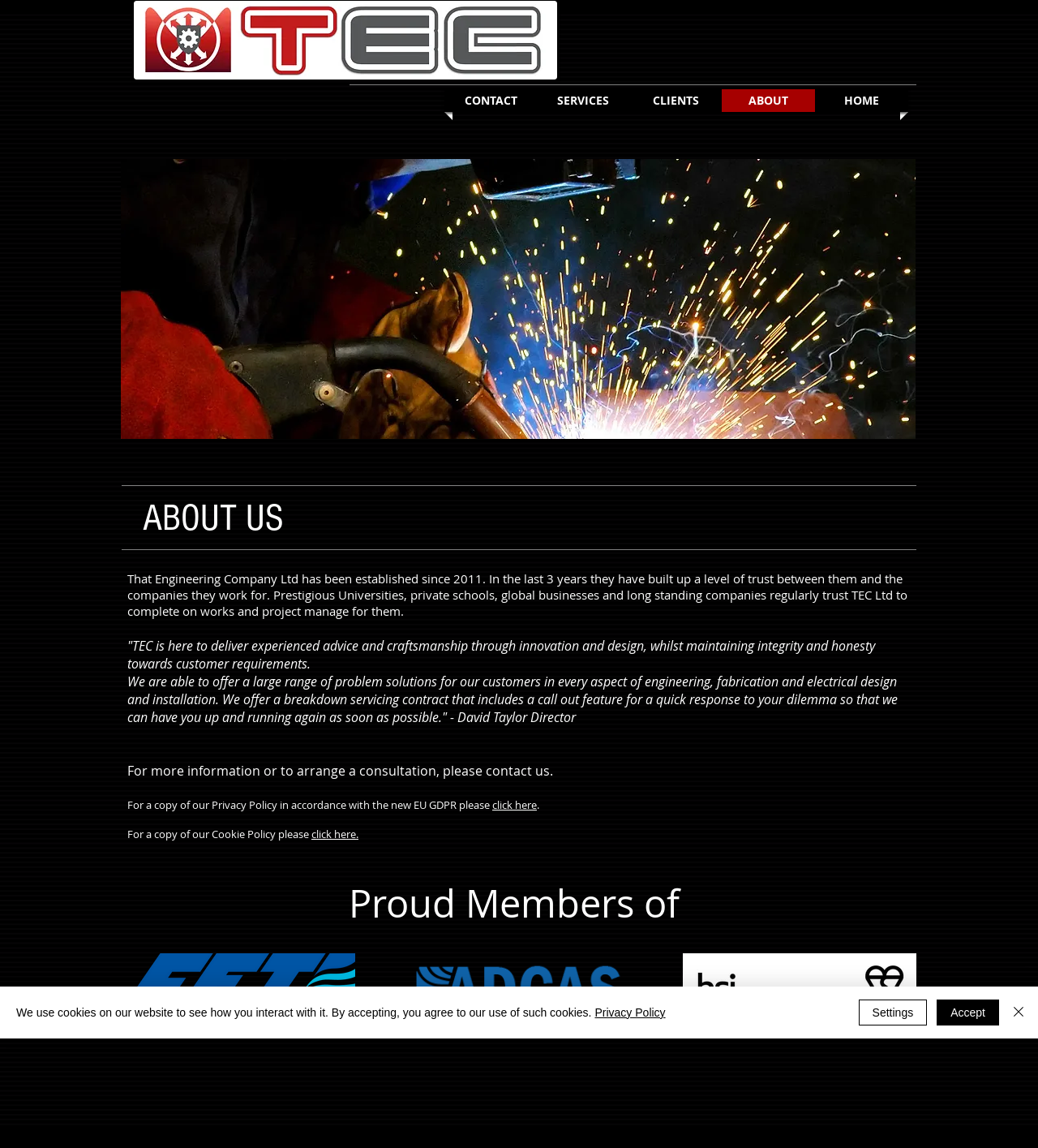Write an exhaustive caption that covers the webpage's main aspects.

The webpage is about "That Engineering Company Ltd" and its "About Us" section. At the top, there is a navigation menu with five links: "HOME", "ABOUT", "CLIENTS", "SERVICES", and "CONTACT". Below the navigation menu, there is a main section that takes up most of the page.

In the main section, there is a slideshow gallery that occupies most of the top half of the page. The gallery has two buttons on either side, allowing users to navigate through the slides. The current slide displays an image with the title "Fabrication Services". There is also a counter showing "2/15" indicating that it is the second slide out of 15.

Below the slideshow gallery, there is a heading "ABOUT US" followed by a brief introduction to the company, stating that it was established in 2011 and has built trust with prestigious universities, private schools, global businesses, and long-standing companies.

The introduction is followed by a quote from the director, David Taylor, describing the company's mission and values. Then, there is a paragraph explaining the range of problem solutions the company offers to its customers, including a breakdown servicing contract with a quick response feature.

Further down, there is a call to action to contact the company for more information or to arrange a consultation. Below that, there are links to the company's Privacy Policy and Cookie Policy.

At the bottom of the page, there is a section with three buttons, likely representing the company's affiliations or certifications. Above the buttons, there is a heading "Proud Members of" followed by a blank space.

Finally, there is a cookie policy alert at the bottom of the page, which informs users that the website uses cookies and provides links to the Privacy Policy and settings. The alert also has an "Accept" button and a "Close" button with an image of a cross.